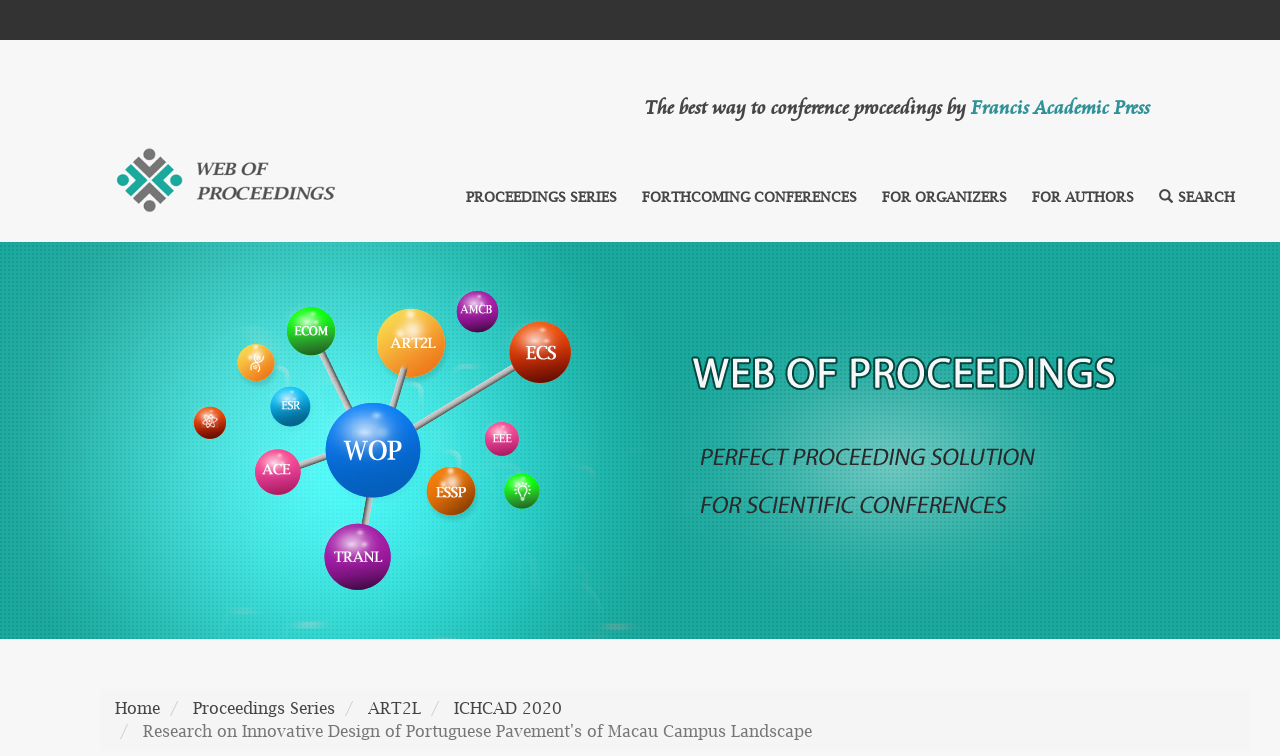How many links are there in the top navigation bar?
Based on the visual content, answer with a single word or a brief phrase.

6